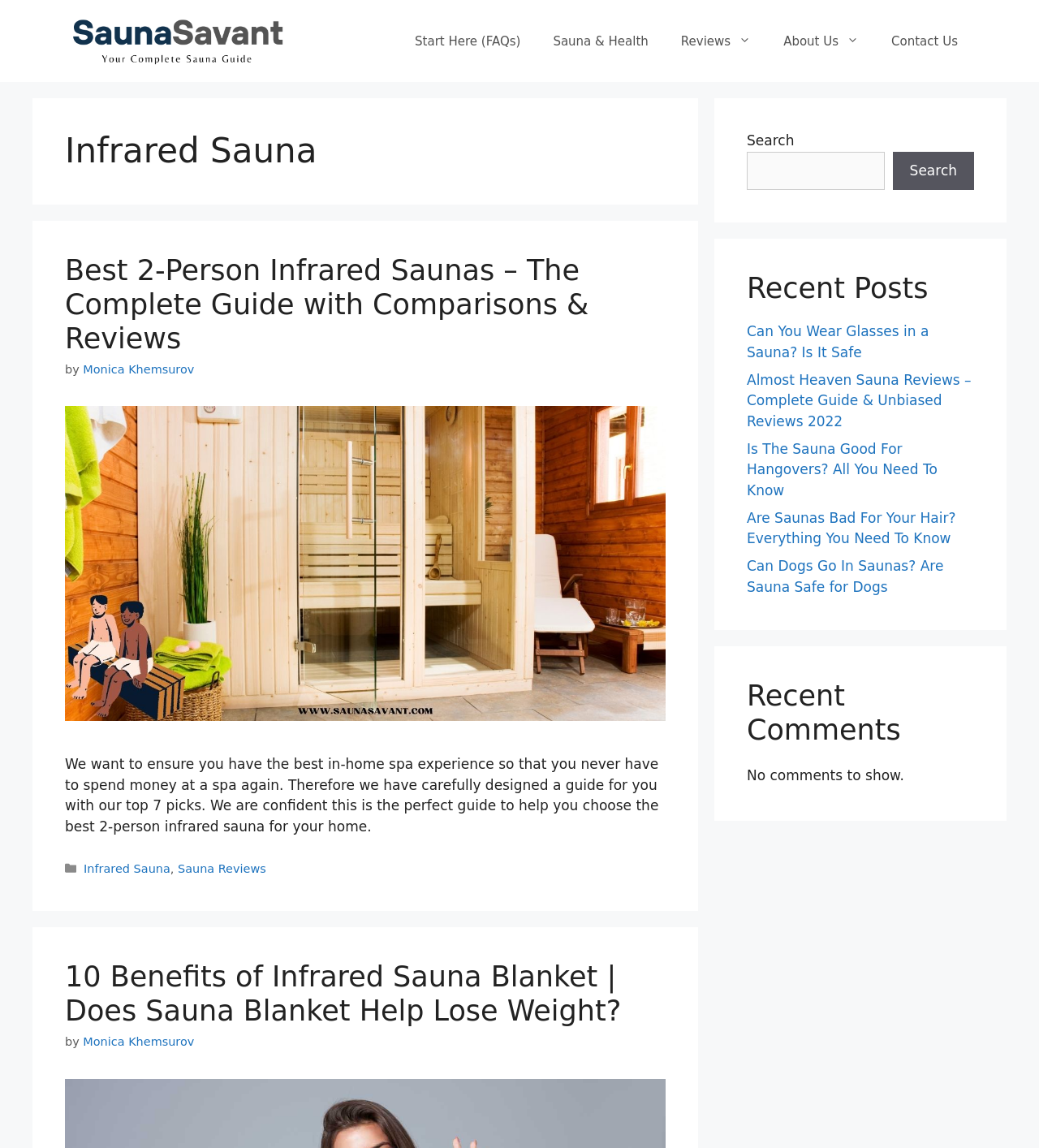Highlight the bounding box of the UI element that corresponds to this description: "Sauna & Health".

[0.517, 0.015, 0.64, 0.057]